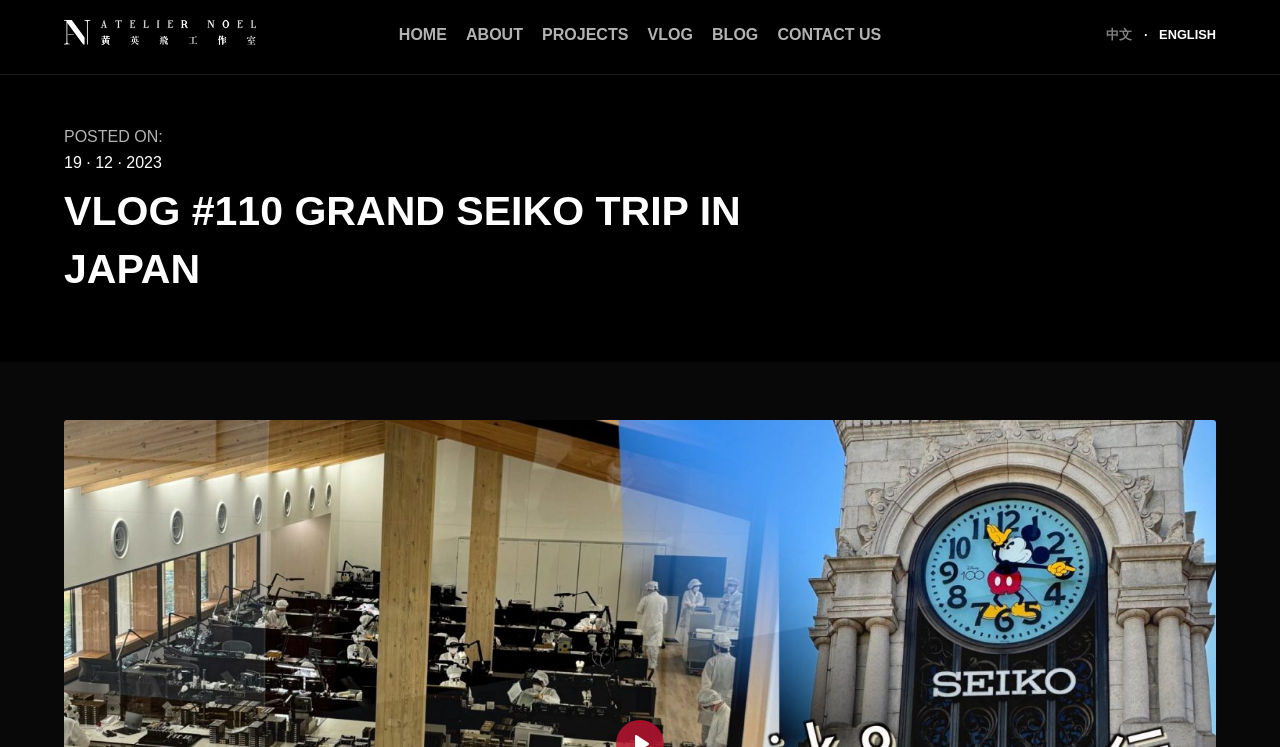Summarize the webpage in an elaborate manner.

The webpage is about a vlog, specifically Vlog #110, which is a Grand Seiko trip in Japan. At the top left corner, there is a logo of "Atelier Noel" which is an image and a link. 

To the right of the logo, there is a navigation menu with links to "HOME", "ABOUT", "PROJECTS", "VLOG", "BLOG", and "CONTACT US". These links are aligned horizontally and are positioned near the top of the page.

On the top right corner, there are two language options: "中文" and "ENGLISH", separated by a dot.

Below the navigation menu, there is a section that displays the posting date of the vlog, which is "19 · 12 · 2023". This section is positioned near the top of the page.

The main title of the vlog, "VLOG #110 GRAND SEIKO TRIP IN JAPAN", is a heading that spans across the page, taking up a significant amount of horizontal space. It is positioned below the posting date section.